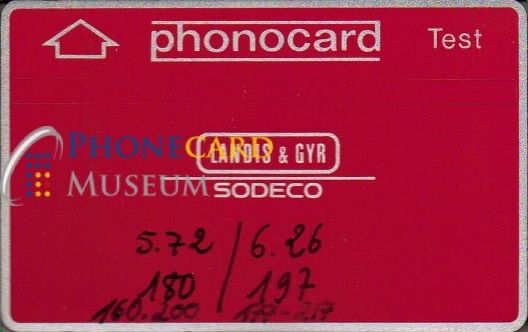What is the purpose of the phonocard?
Look at the image and construct a detailed response to the question.

The caption highlights the phonocard's function as a 'telecommunications card', emphasizing its historical significance within the context of the Phonecard Museum's collection.